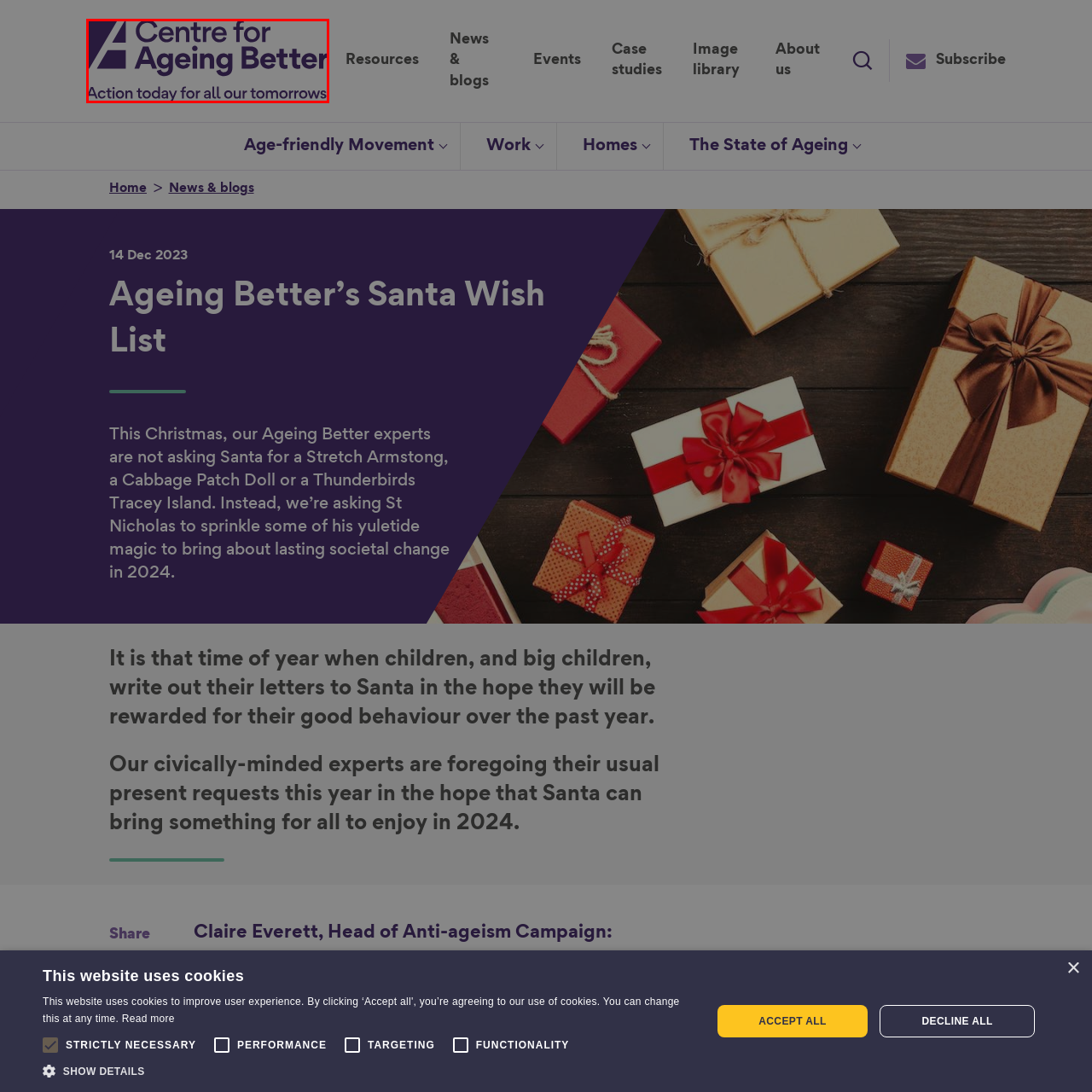Study the image enclosed in red and provide a single-word or short-phrase answer: What does the visual branding convey?

Optimism and responsibility